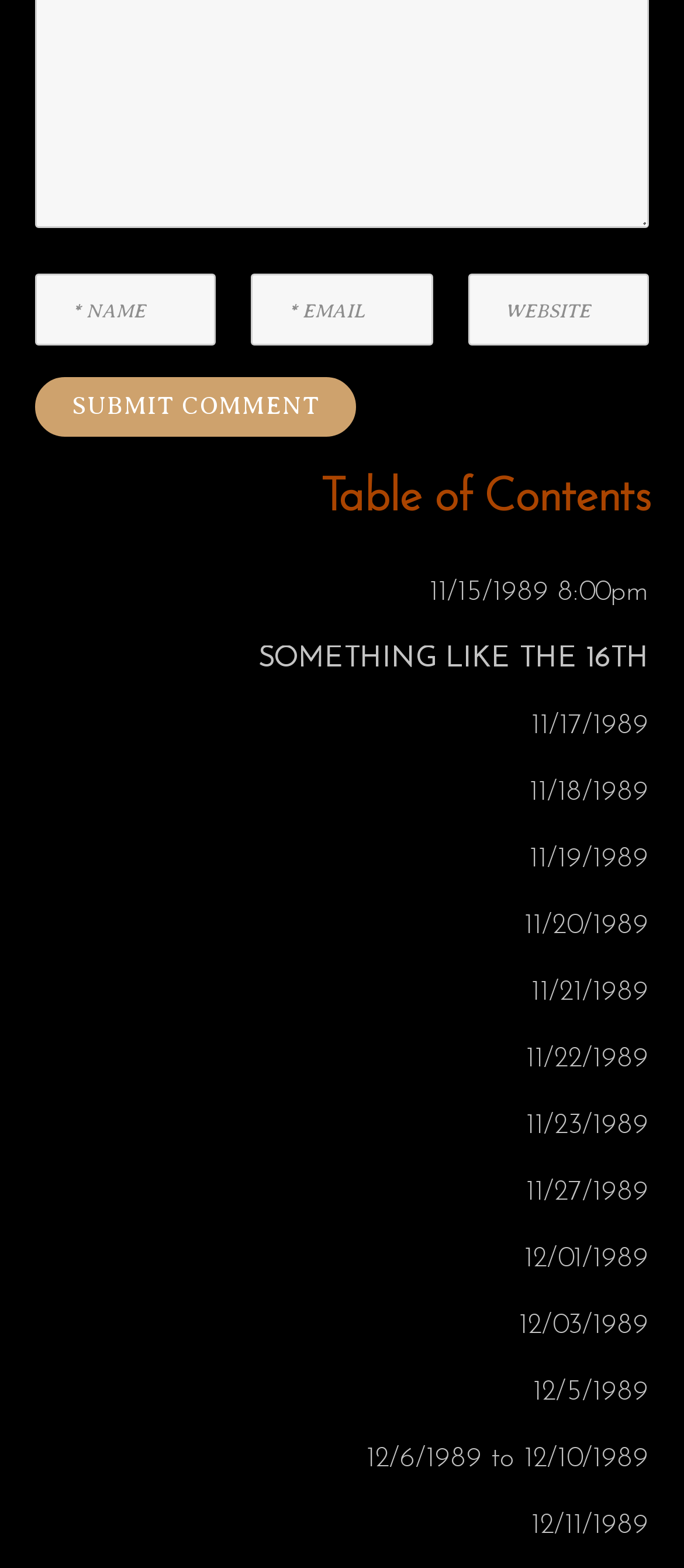Identify the bounding box coordinates of the part that should be clicked to carry out this instruction: "Enter your name".

[0.051, 0.175, 0.316, 0.221]